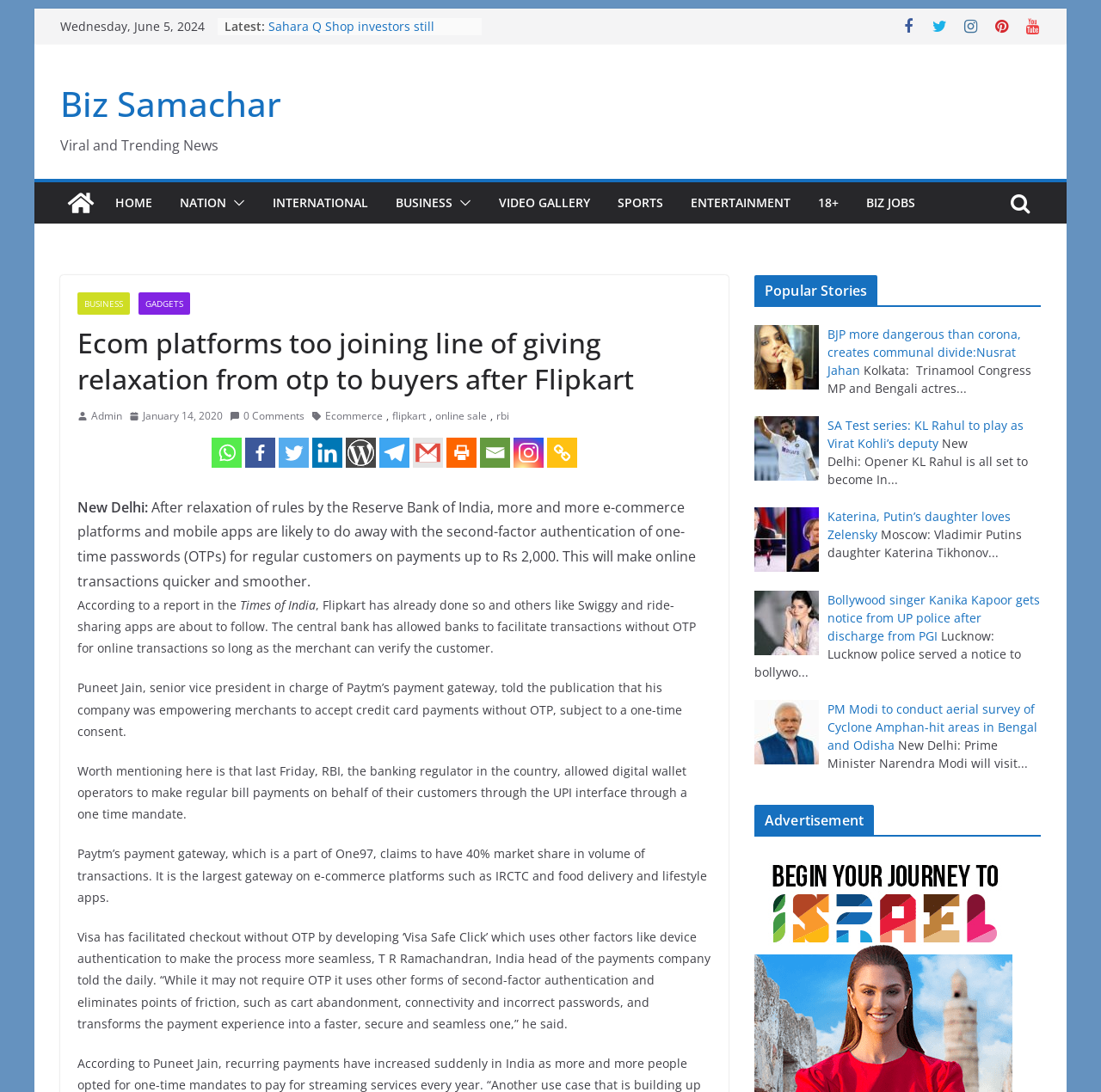What is the maximum amount for which OTP is not required?
Using the image as a reference, answer with just one word or a short phrase.

Rs 2,000